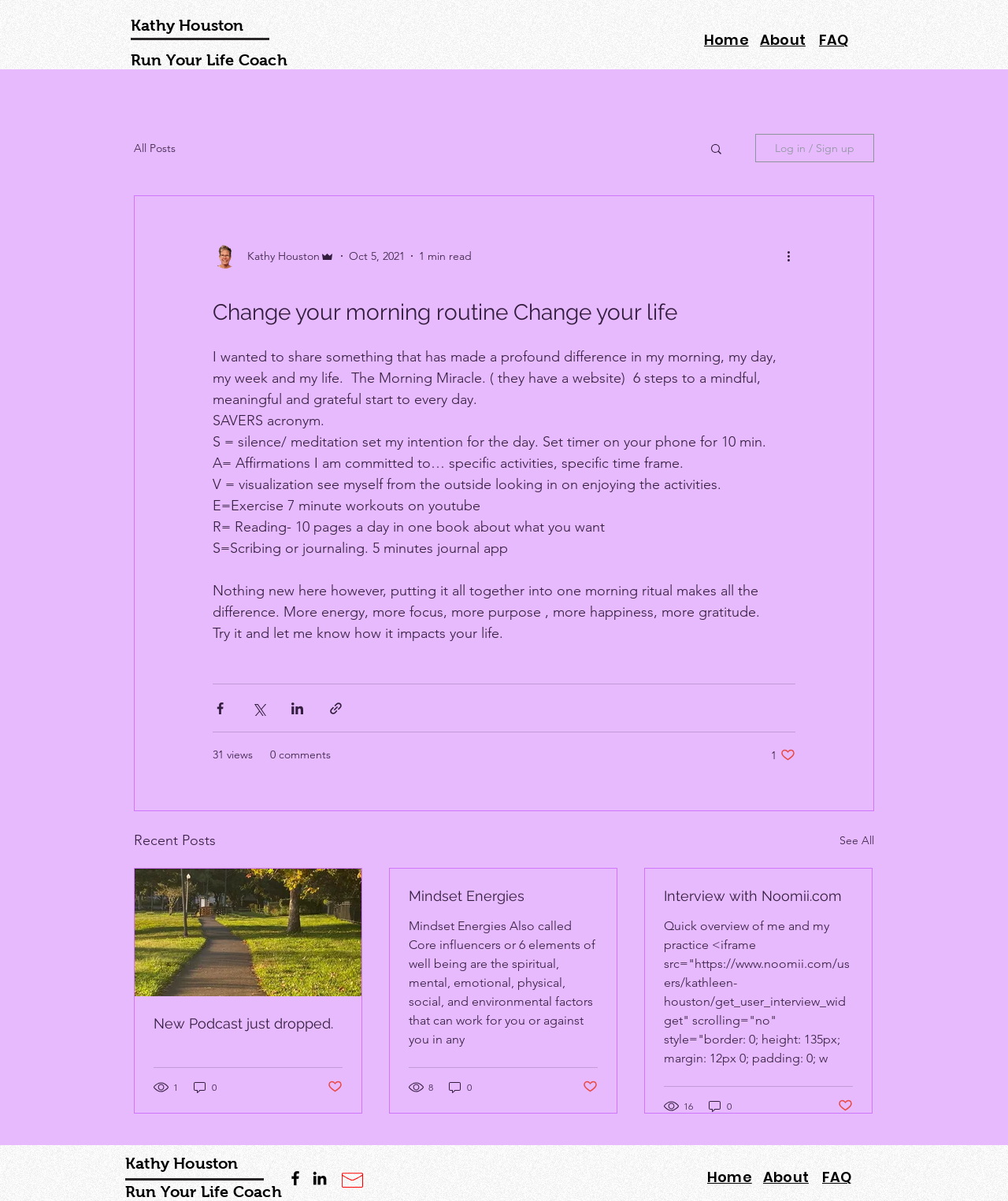Please provide a detailed answer to the question below based on the screenshot: 
What is the title of the first blog post?

The title of the first blog post can be found in the article section, where it is written 'Change your morning routine Change your life' in a heading element.